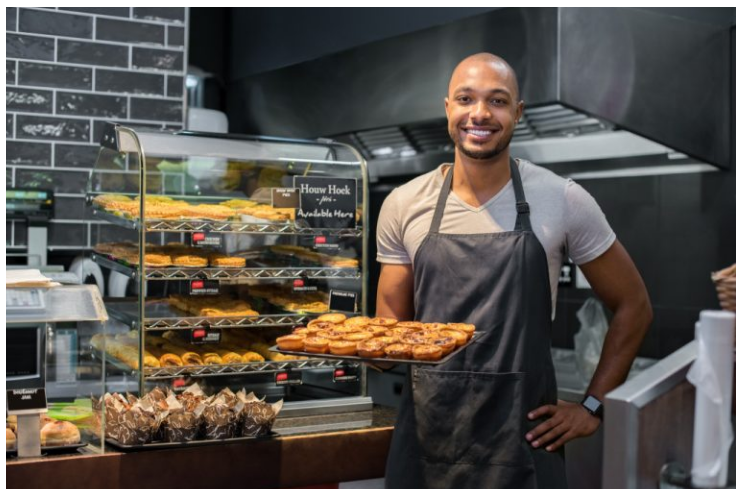Create a detailed narrative for the image.

In a vibrant pastry shop, a smiling man stands proudly behind a glass display filled with an array of delicious baked goods. He wears a dark apron over a casual t-shirt, holding a tray of freshly baked pastries, showcasing his artistry in the culinary world. The display case behind him reveals an enticing assortment of treats, including rich pastries and sweet confections, all meticulously arranged to attract customers. The setting exudes warmth and creativity, reflecting a modern approach to pastry business, where delectable flavors and engaging presentations are key to captivating patrons.